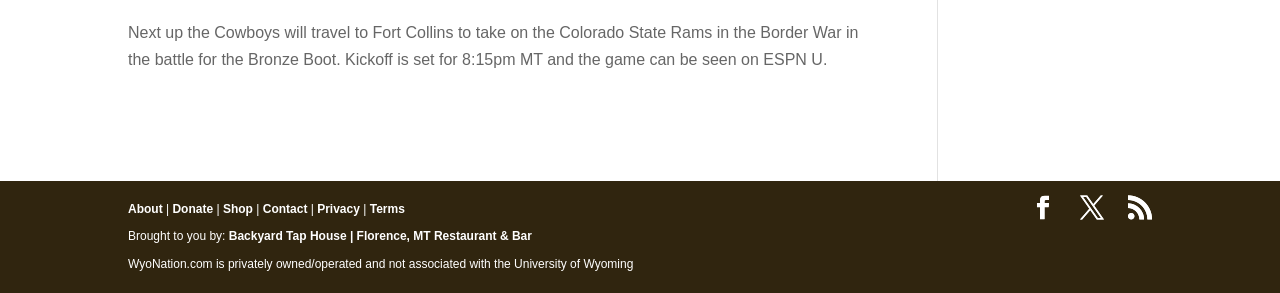Use a single word or phrase to answer the question: What is the name of the website?

WyoNation.com